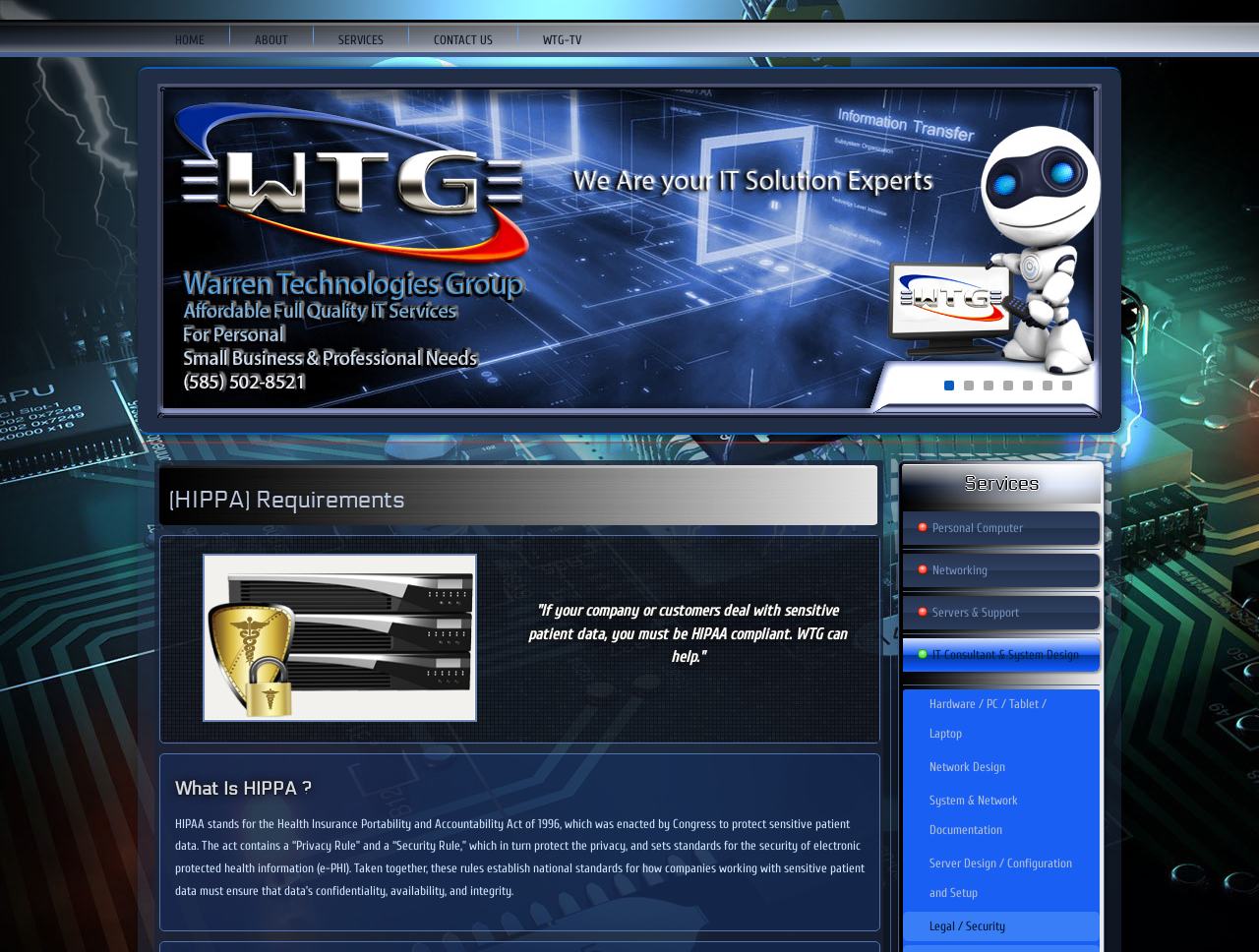Please provide the bounding box coordinate of the region that matches the element description: IT Consultant & System Design. Coordinates should be in the format (top-left x, top-left y, bottom-right x, bottom-right y) and all values should be between 0 and 1.

[0.717, 0.67, 0.873, 0.706]